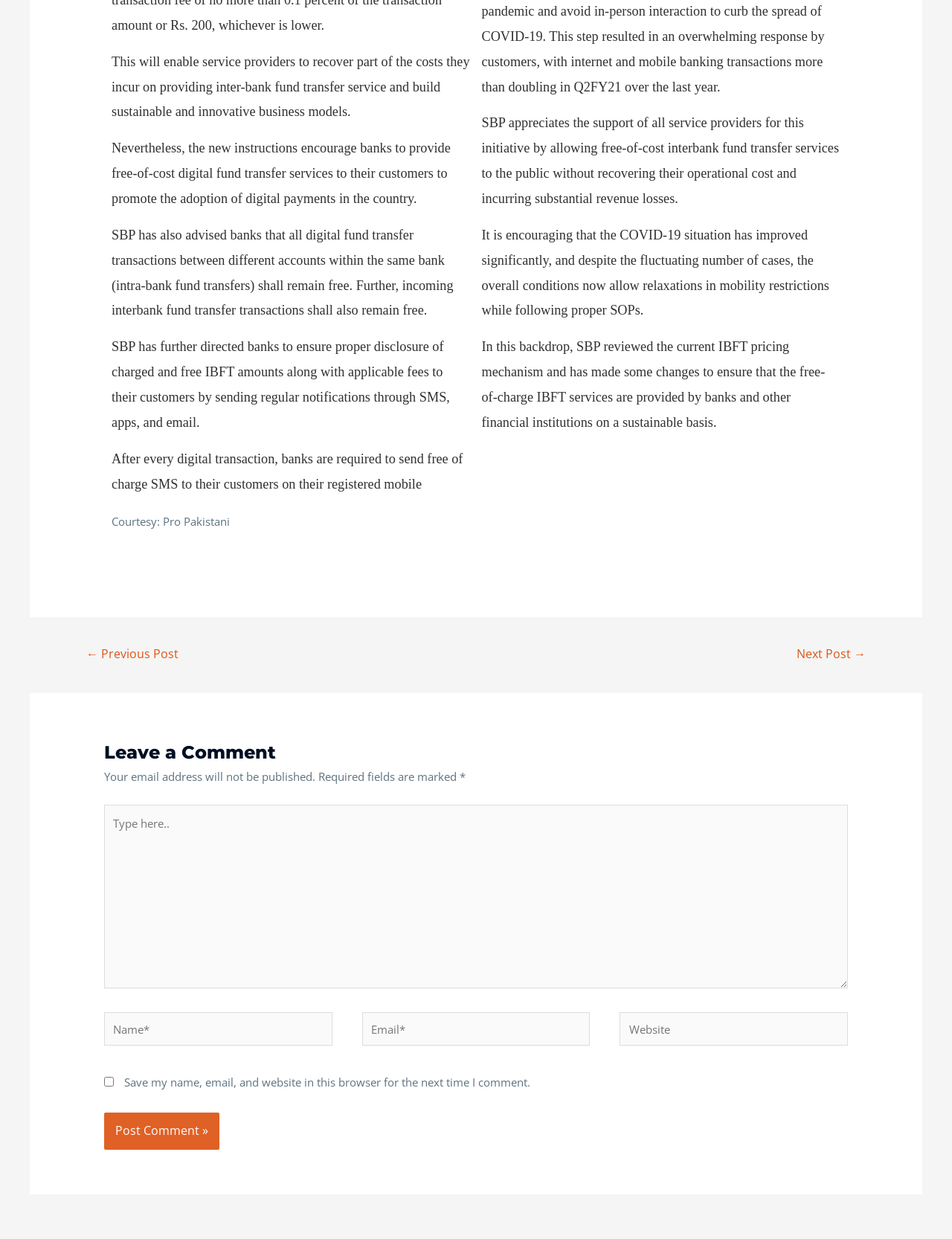Bounding box coordinates are specified in the format (top-left x, top-left y, bottom-right x, bottom-right y). All values are floating point numbers bounded between 0 and 1. Please provide the bounding box coordinate of the region this sentence describes: parent_node: Name * name="wpforms[fields][0]"

None